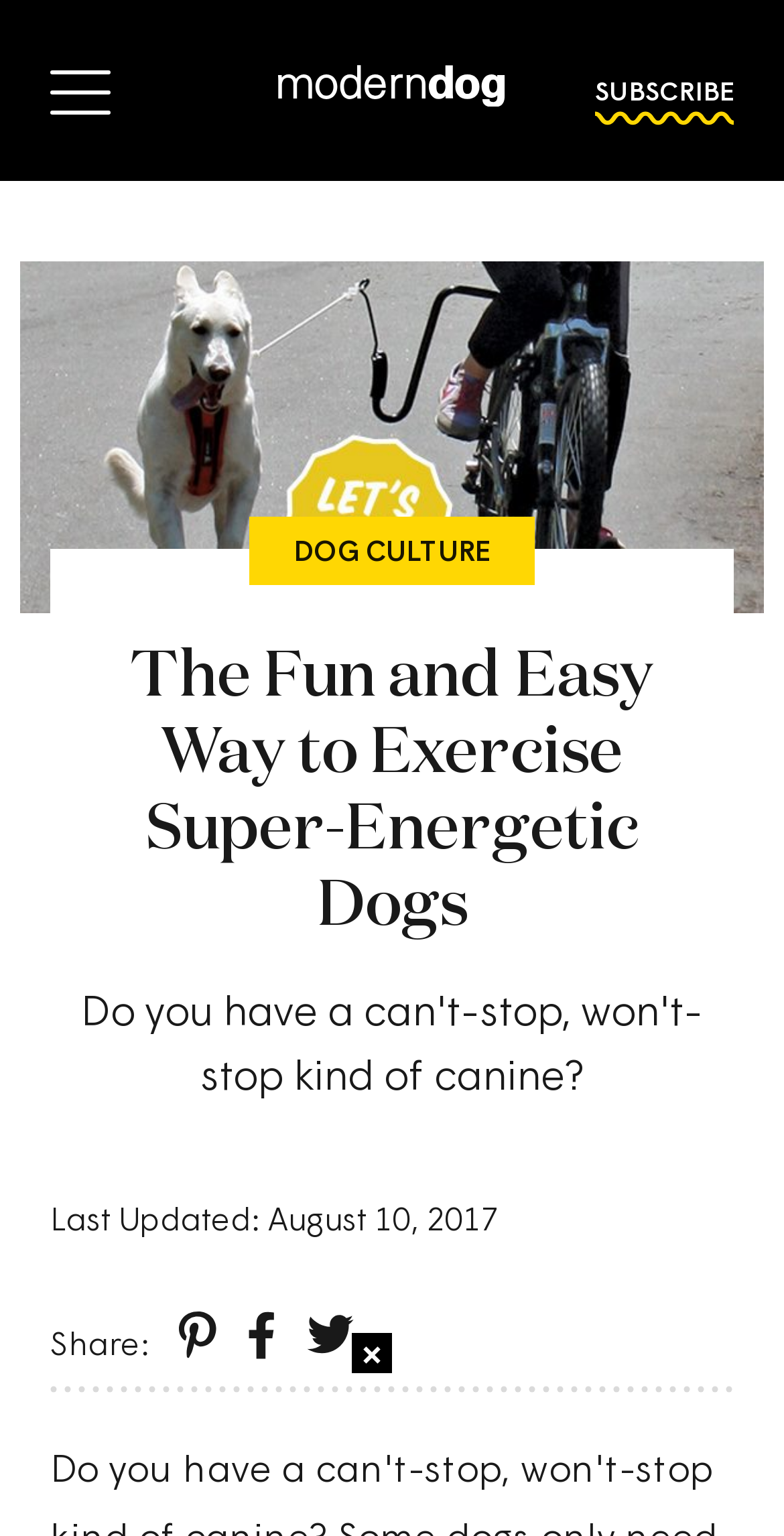Provide a thorough summary of the webpage.

This webpage is about exercising super-energetic dogs. At the top left, there is a link with an accompanying image. To the right of this, there is a "SUBSCRIBE" link. Below these elements, a large featured image takes up most of the width of the page. 

Above the featured image, there is a heading that reads "The Fun and Easy Way to Exercise Super-Energetic Dogs". Below the heading, there is a "DOG CULTURE" link. 

At the bottom left of the page, there is a "Last Updated" label with a date "August 10, 2017" next to it. Below this, there is a "Share" label with three social media links, each accompanied by an image, aligned horizontally.